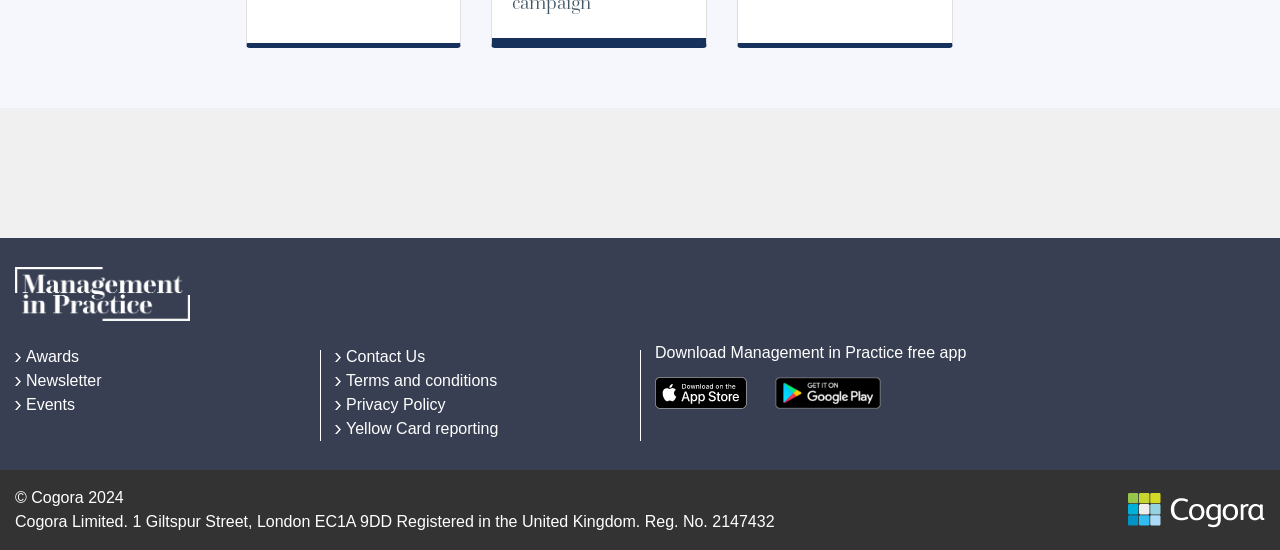Indicate the bounding box coordinates of the clickable region to achieve the following instruction: "Download the app from Google Play."

[0.606, 0.698, 0.689, 0.728]